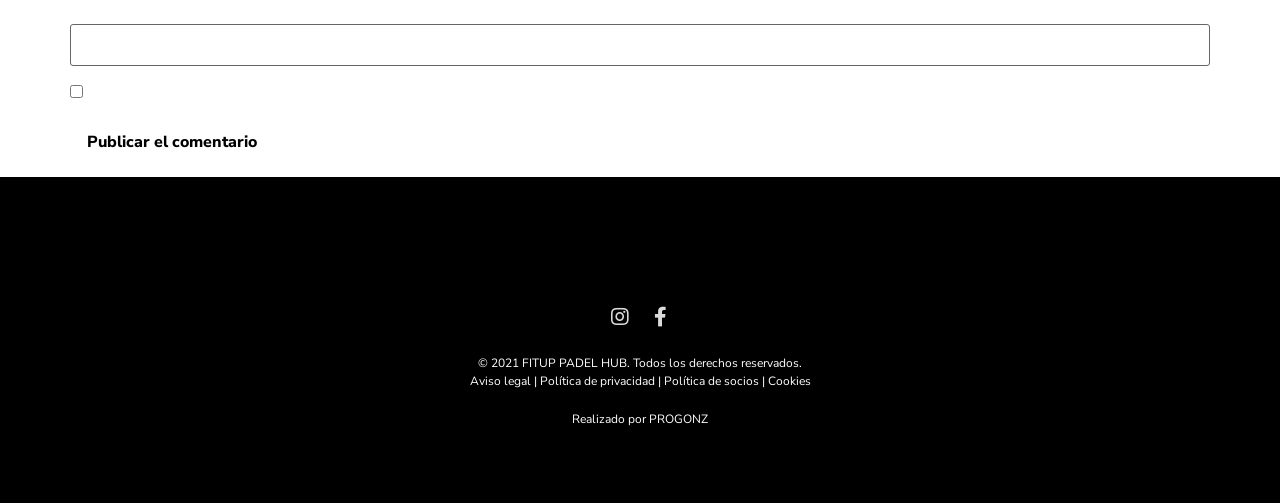What is the name of the company that developed the website?
Answer with a single word or phrase by referring to the visual content.

PROGONZ